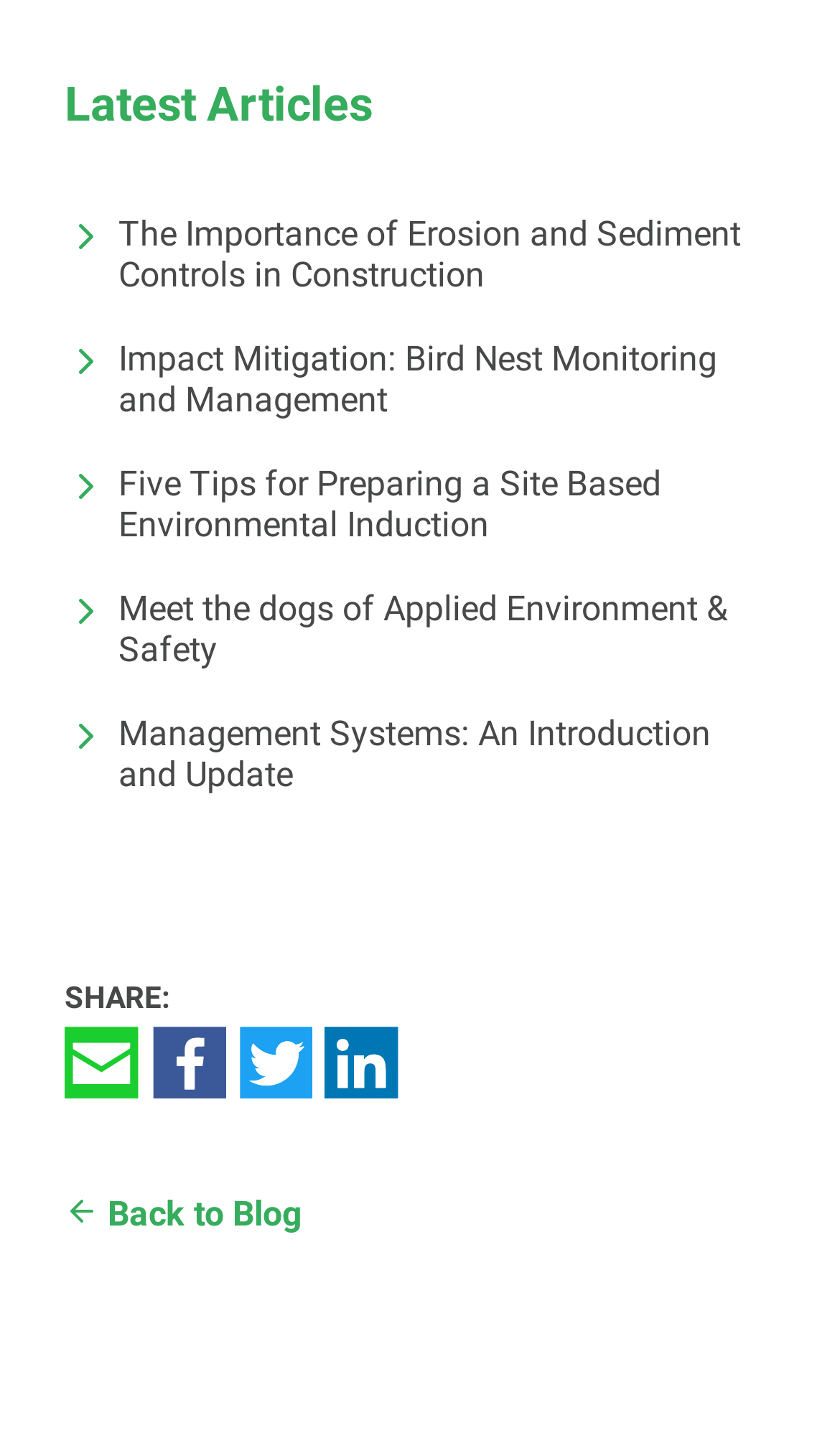Locate the bounding box coordinates of the item that should be clicked to fulfill the instruction: "Read the latest article about erosion and sediment controls in construction".

[0.141, 0.134, 0.923, 0.221]